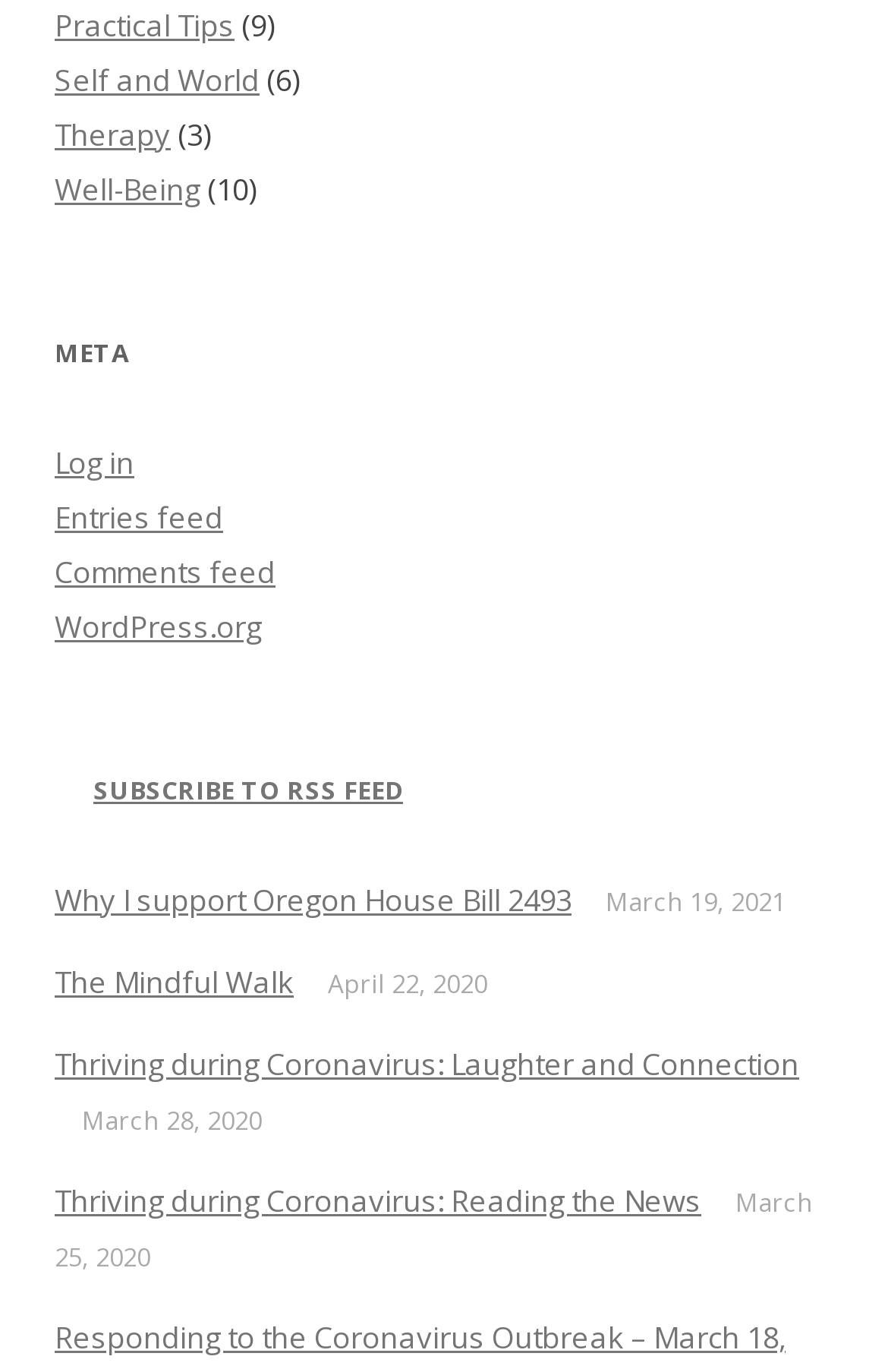Find the bounding box coordinates for the UI element that matches this description: "aria-label="Search..." name="q" placeholder="Search..."".

None